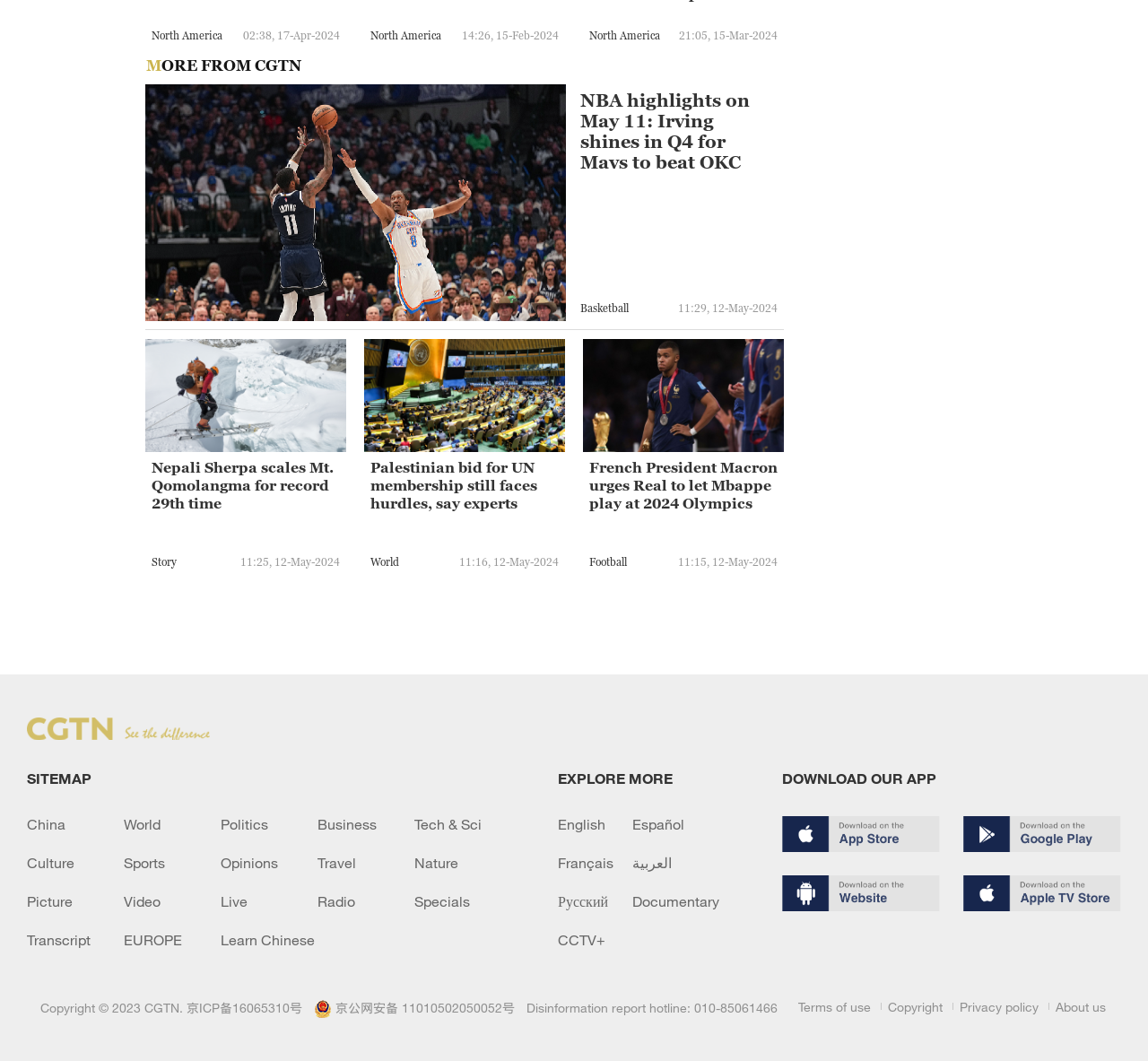What is the region mentioned at the top of the webpage?
Please use the image to provide an in-depth answer to the question.

The region mentioned at the top of the webpage is 'North America', which is indicated by the static text elements with the same content at different locations on the webpage.